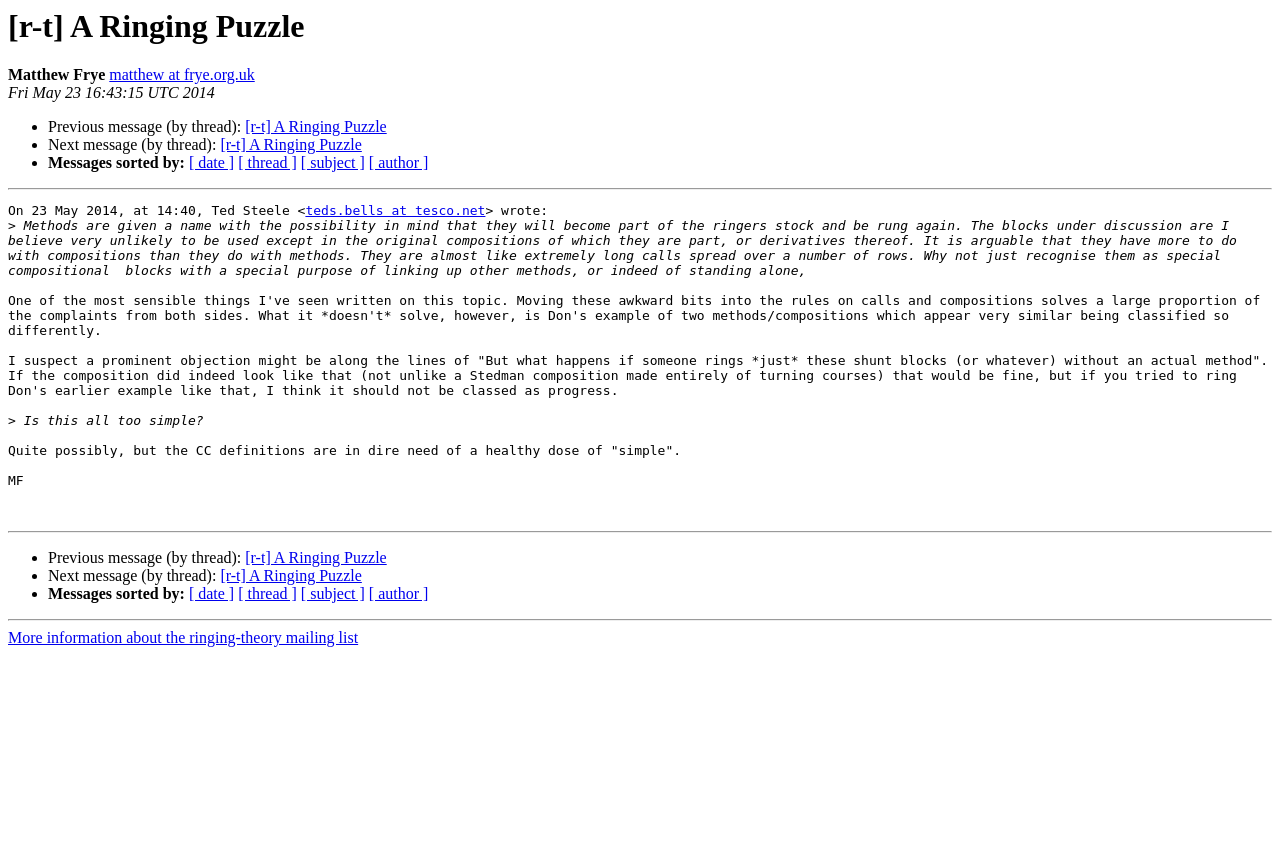What is the purpose of the separator elements?
Based on the image, give a concise answer in the form of a single word or short phrase.

To separate sections